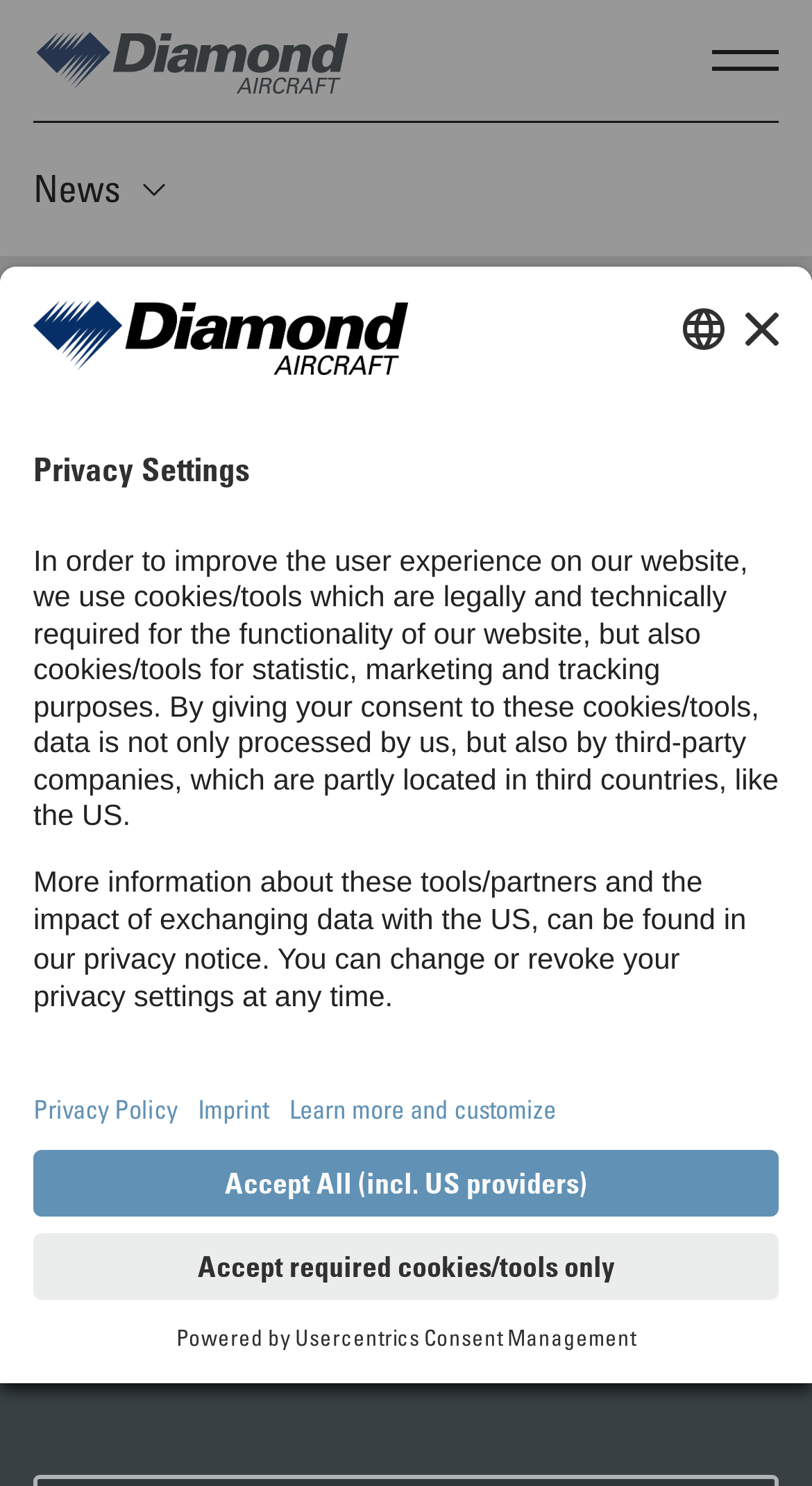Refer to the image and provide an in-depth answer to the question: 
What is the purpose of the button 'Show Menu'?

I inferred the answer by looking at the button element with the text 'Show Menu' and assuming that its purpose is to display a menu when clicked.